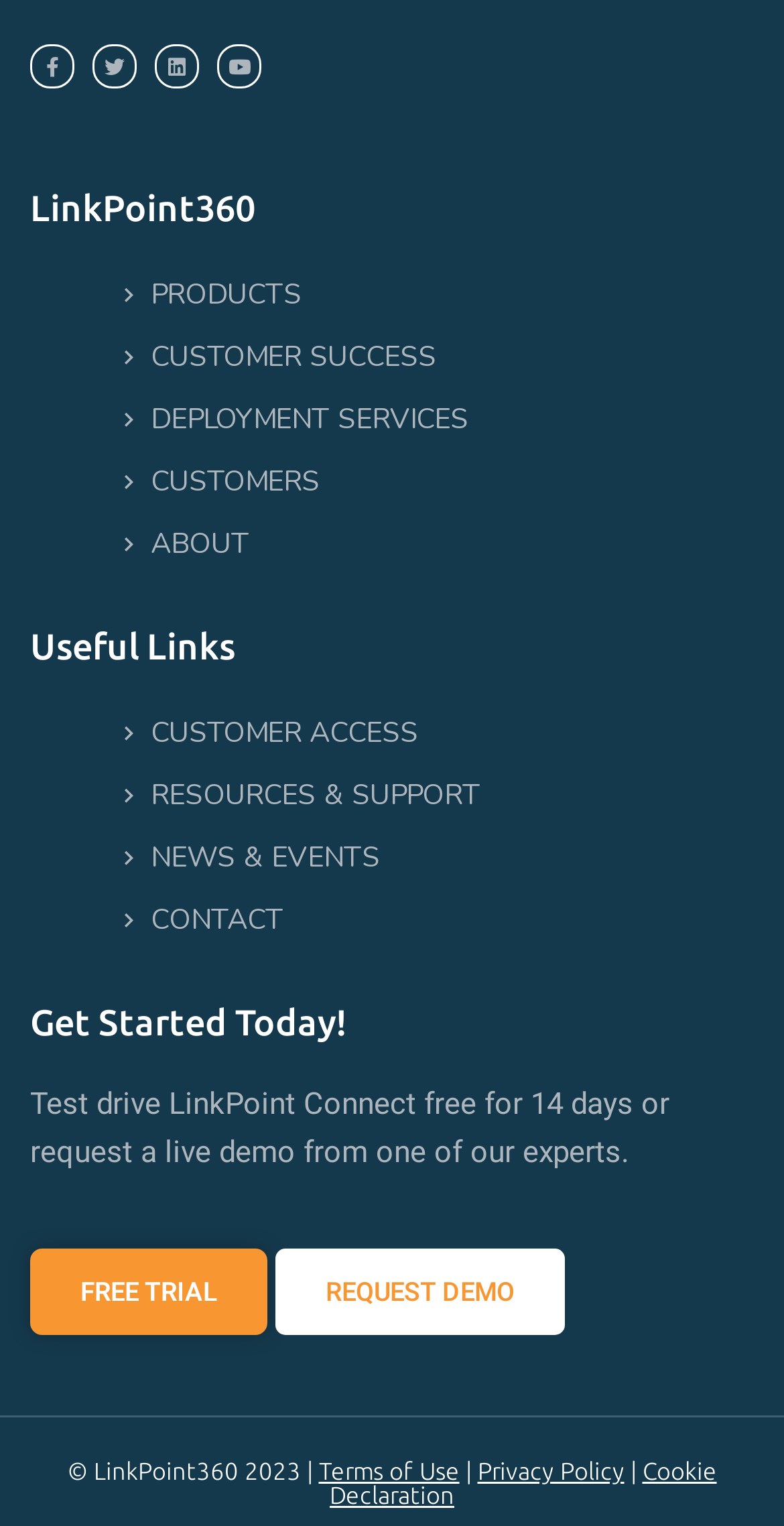What is the copyright year displayed on the webpage?
Refer to the image and answer the question using a single word or phrase.

2023